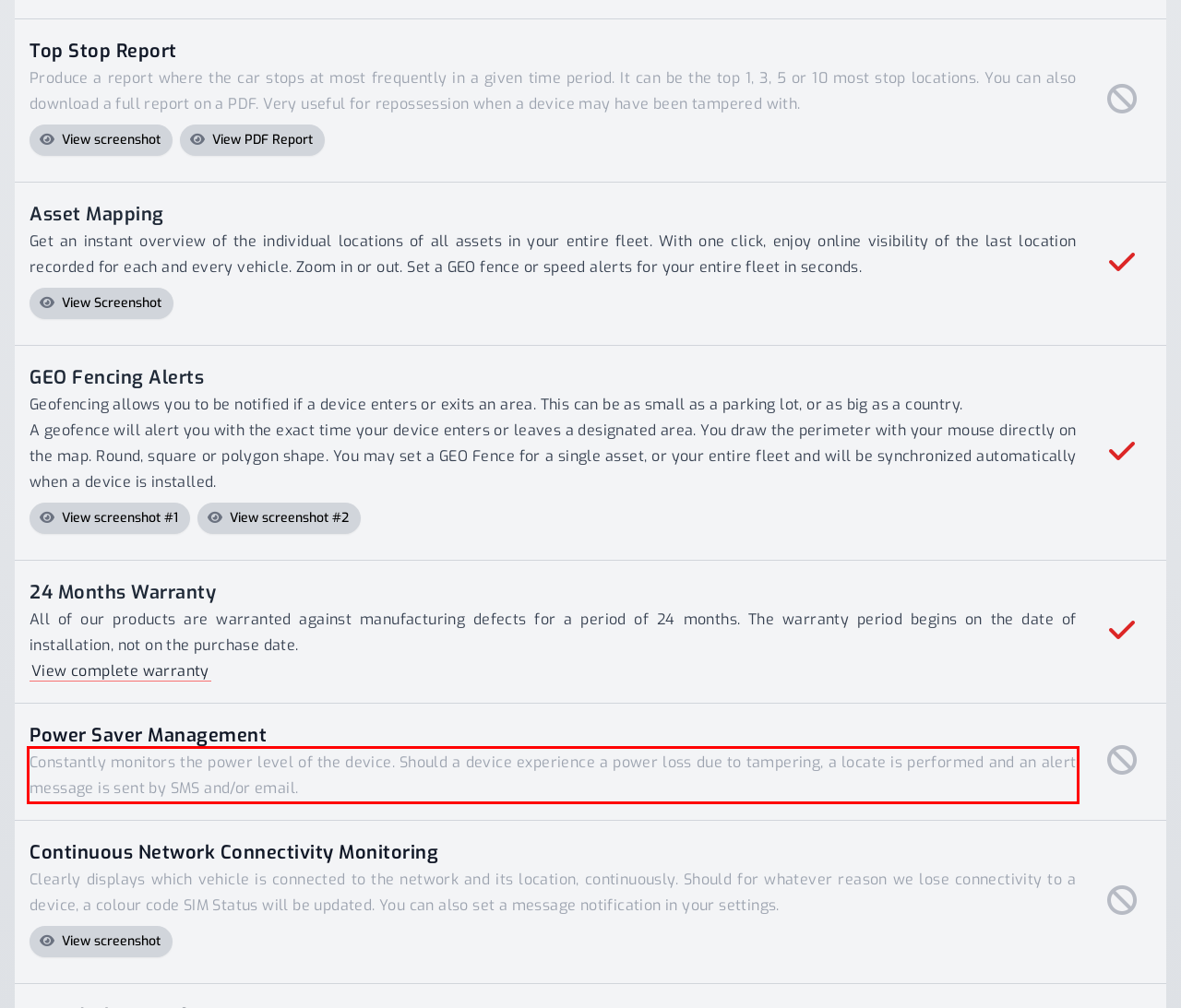You are provided with a webpage screenshot that includes a red rectangle bounding box. Extract the text content from within the bounding box using OCR.

Constantly monitors the power level of the device. Should a device experience a power loss due to tampering, a locate is performed and an alert message is sent by SMS and/or email.